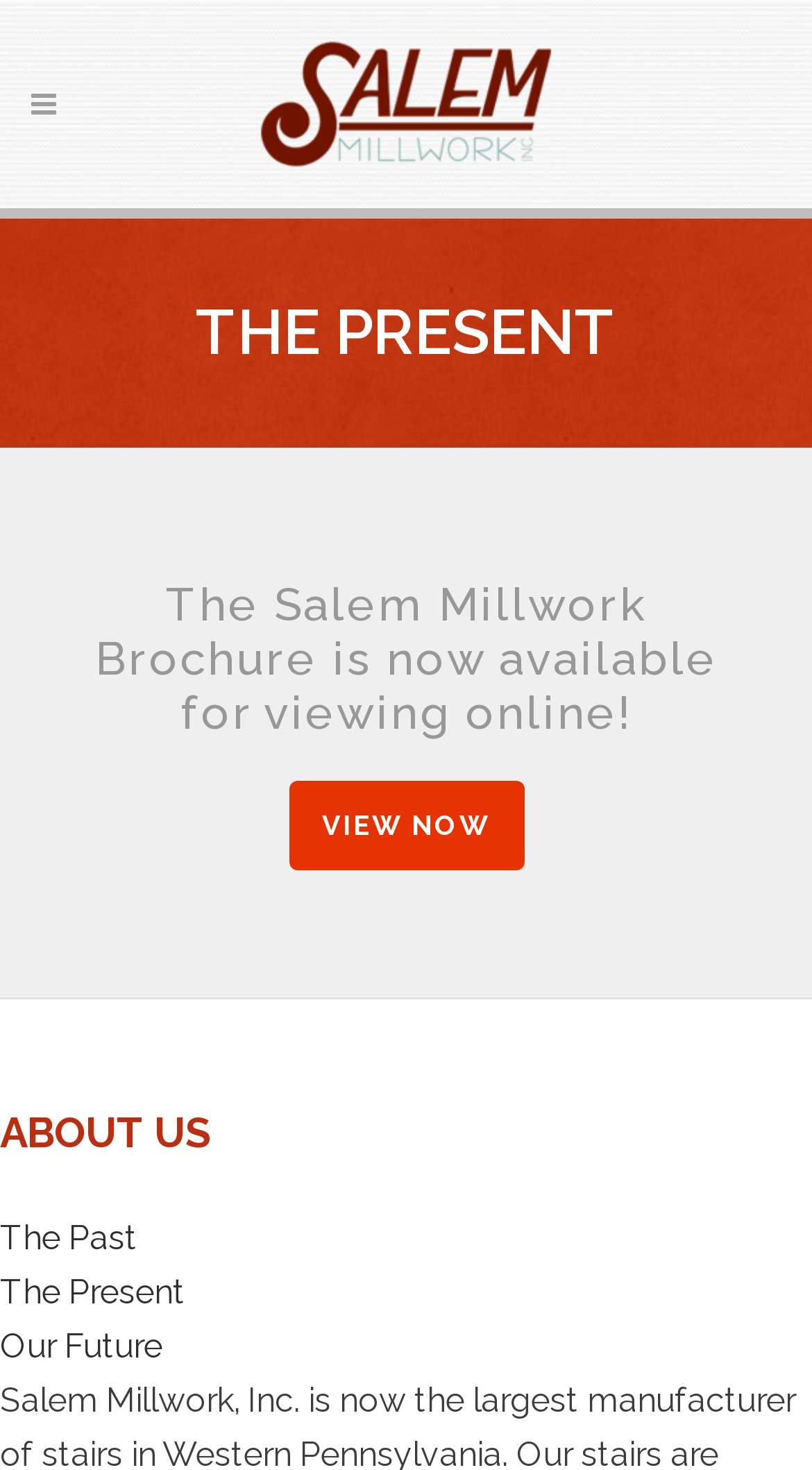Refer to the element description The Past and identify the corresponding bounding box in the screenshot. Format the coordinates as (top-left x, top-left y, bottom-right x, bottom-right y) with values in the range of 0 to 1.

[0.0, 0.828, 0.169, 0.855]